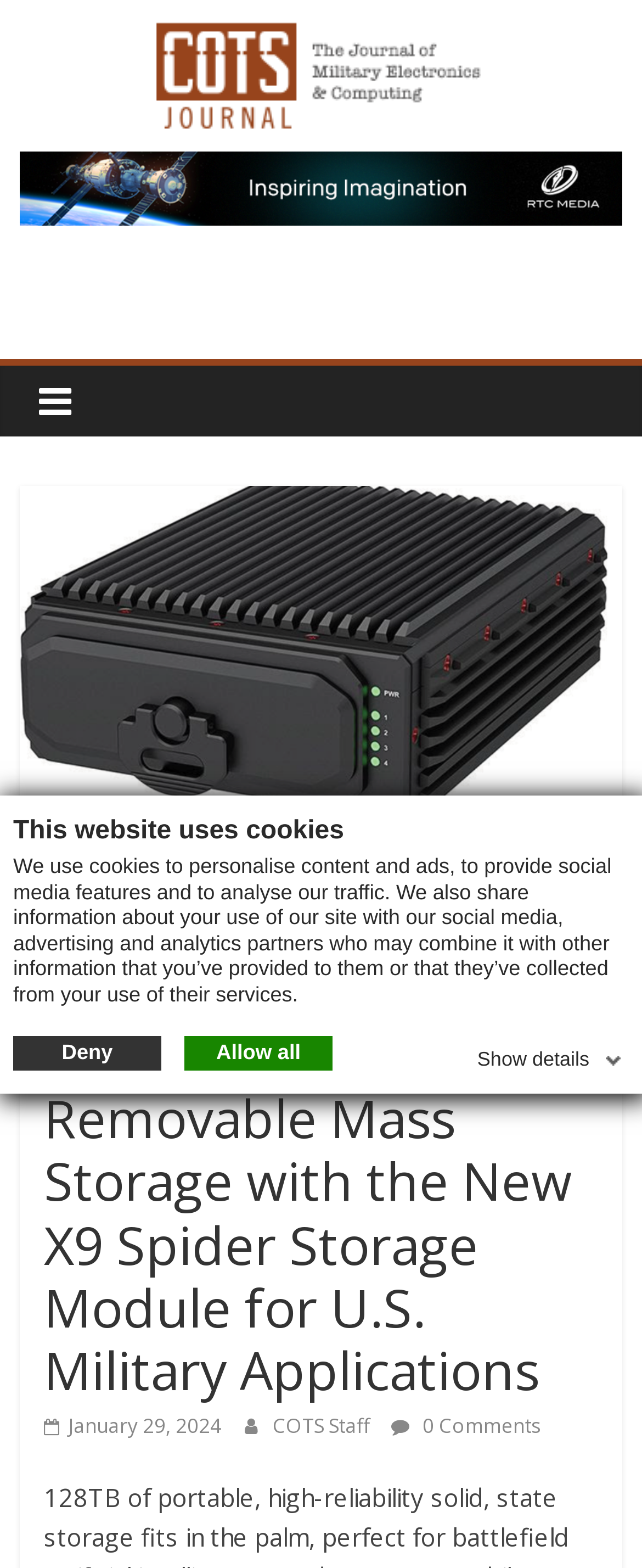What is the name of the journal?
Please respond to the question with as much detail as possible.

The name of the journal can be found in the top-left corner of the webpage, where it is written as 'COTS Journal' in a heading element.